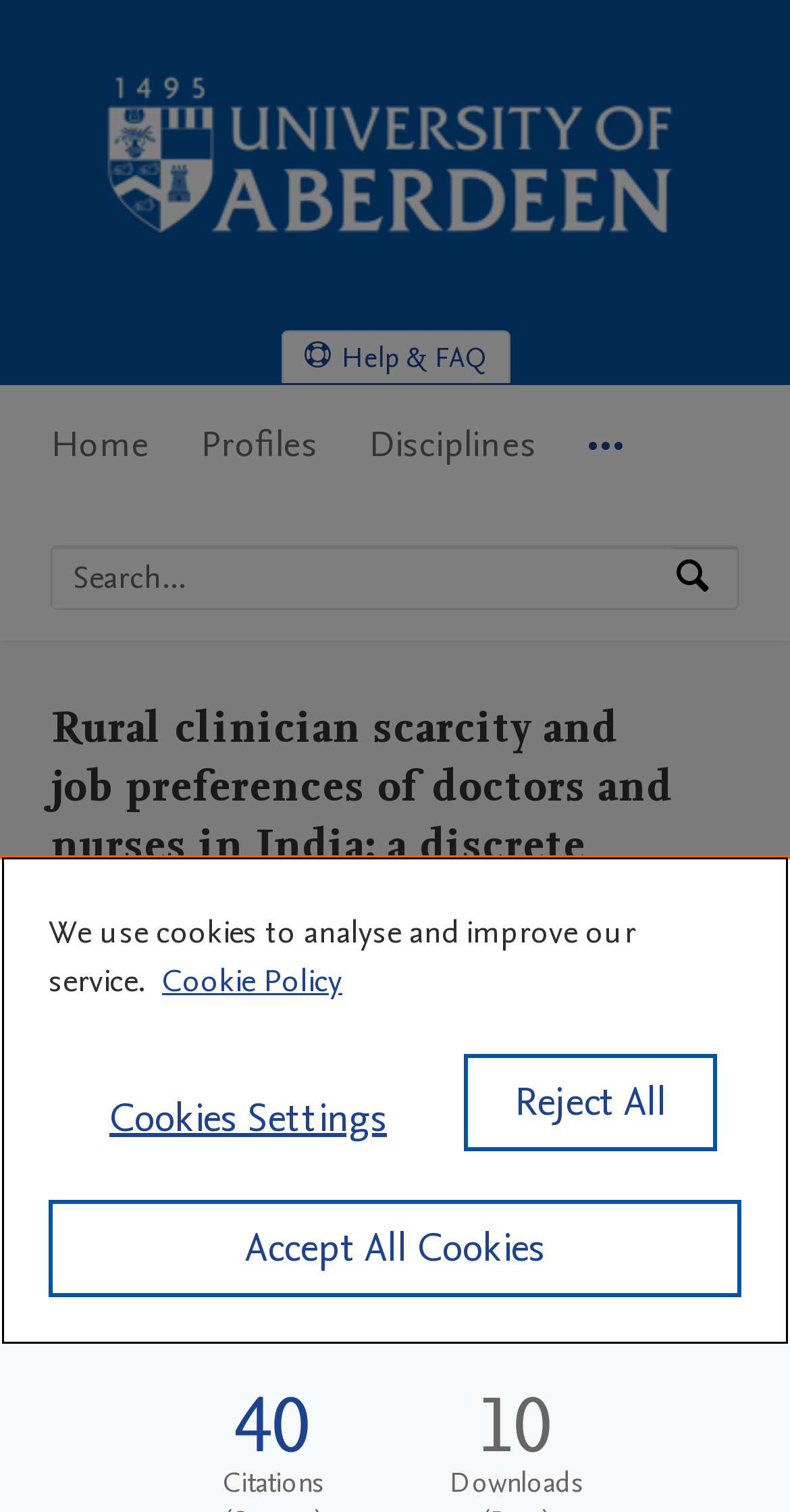Find the bounding box coordinates of the clickable area required to complete the following action: "View the research output".

[0.064, 0.792, 0.303, 0.818]